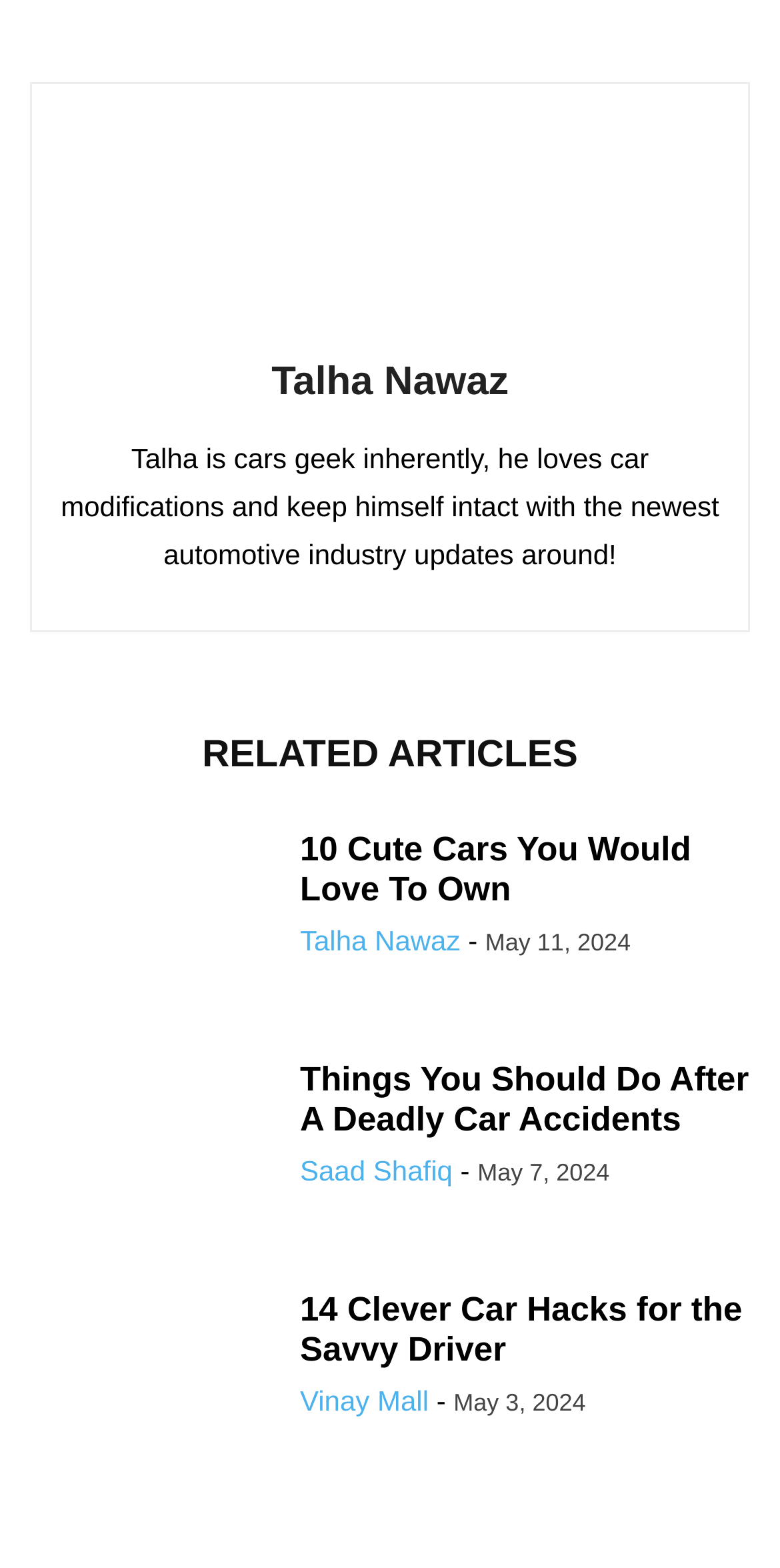Provide the bounding box coordinates of the HTML element described by the text: "parent_node: Talha Nawaz aria-label="author-photo"".

[0.372, 0.198, 0.628, 0.219]